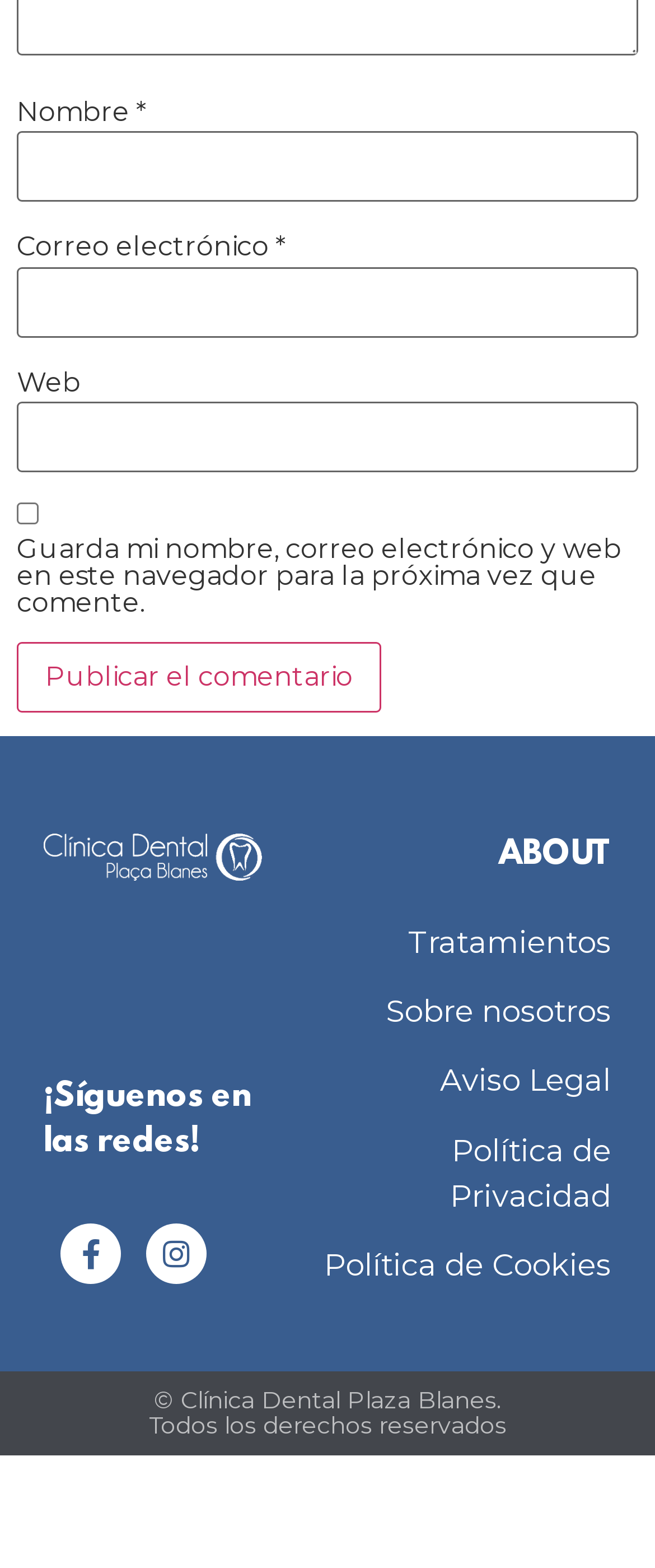Please identify the bounding box coordinates of the area that needs to be clicked to fulfill the following instruction: "Enter your email."

[0.026, 0.17, 0.974, 0.215]